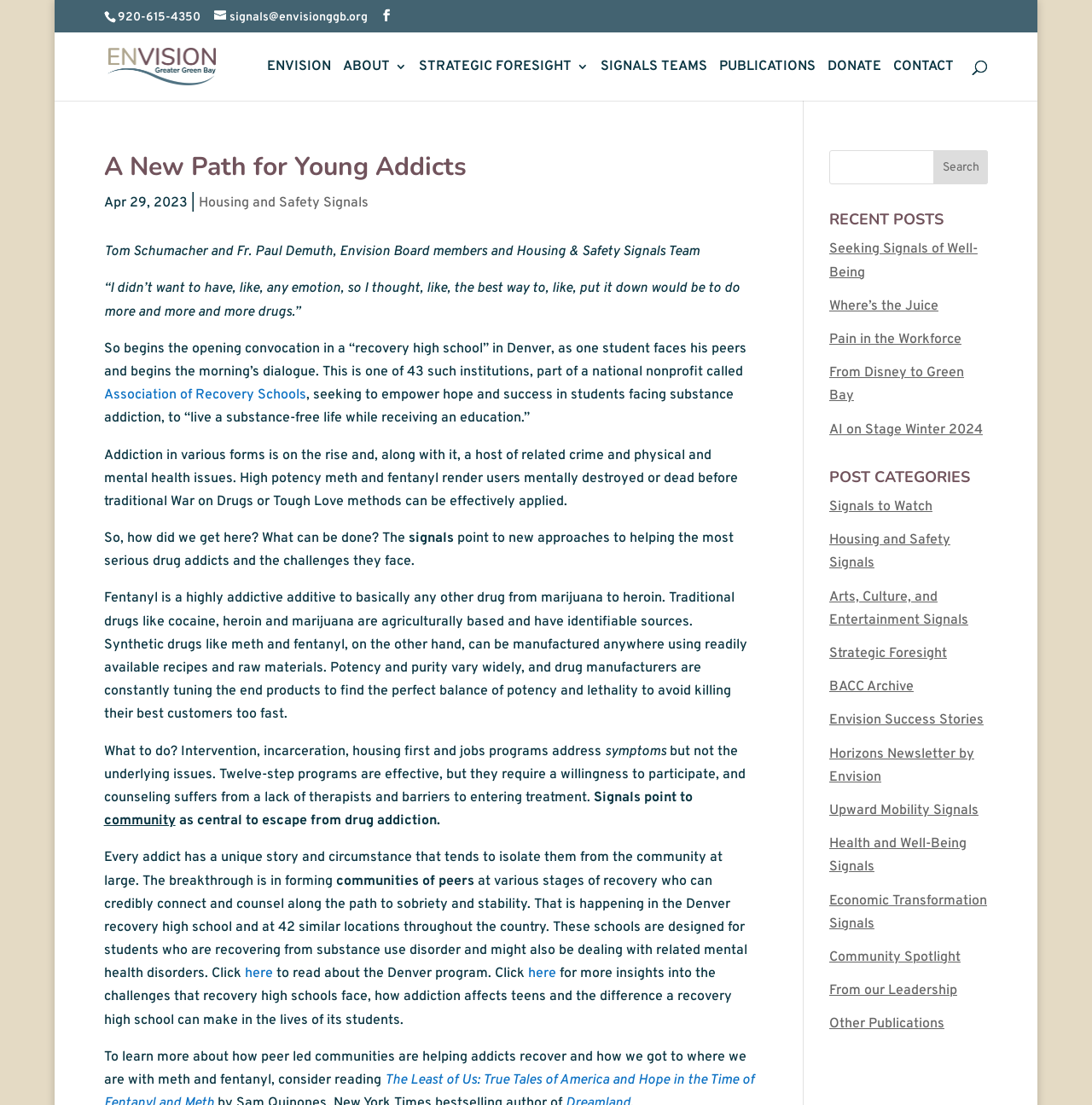Can you find the bounding box coordinates of the area I should click to execute the following instruction: "Learn more about Envision Greater Green Bay"?

[0.098, 0.053, 0.197, 0.068]